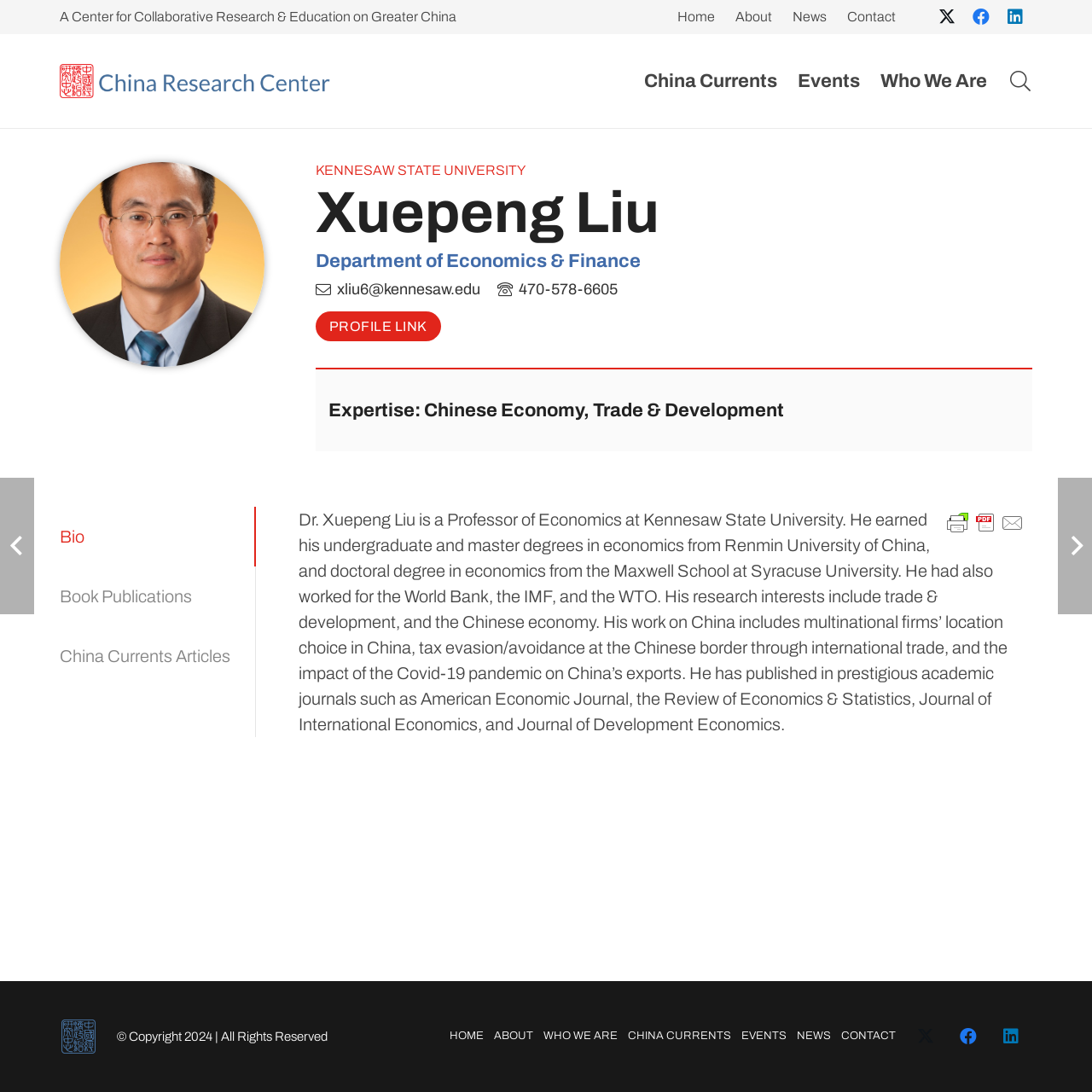Kindly determine the bounding box coordinates for the area that needs to be clicked to execute this instruction: "Check China Currents".

[0.581, 0.055, 0.721, 0.094]